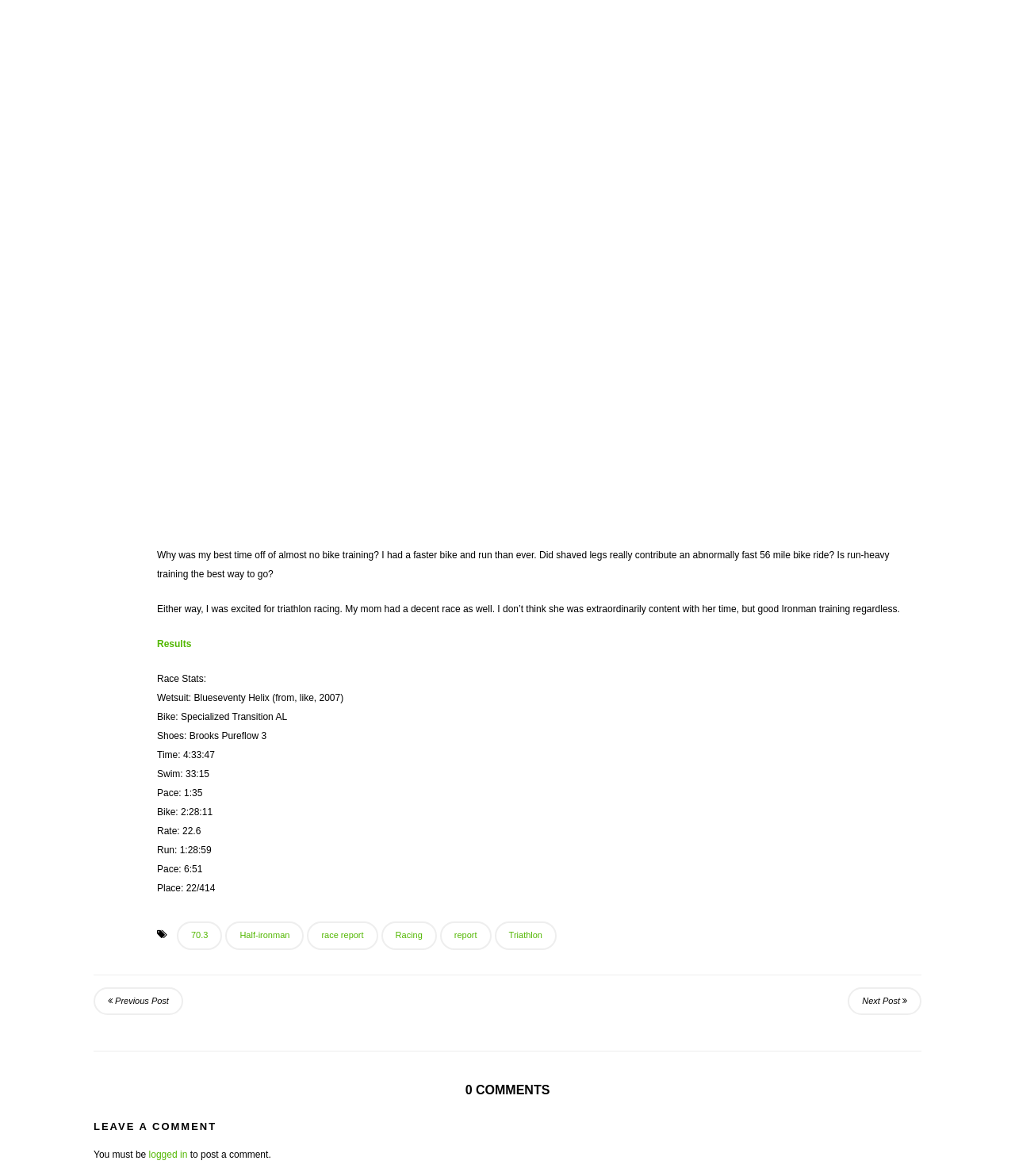Use a single word or phrase to answer the question:
What is the pace of the author's run?

6:51